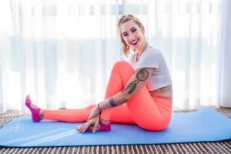Answer briefly with one word or phrase:
What is the name of the class represented in the image?

Intro to Pilates